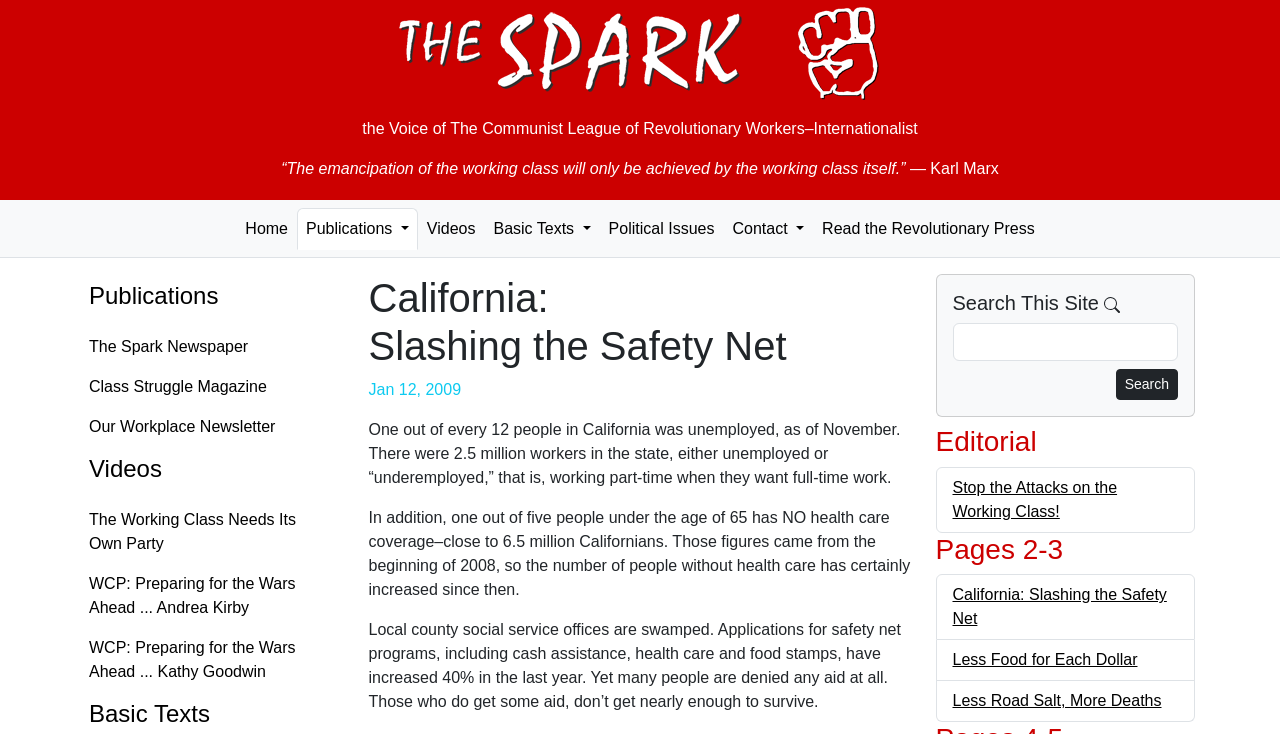Determine the bounding box coordinates for the UI element matching this description: "Read the Revolutionary Press".

[0.635, 0.283, 0.815, 0.341]